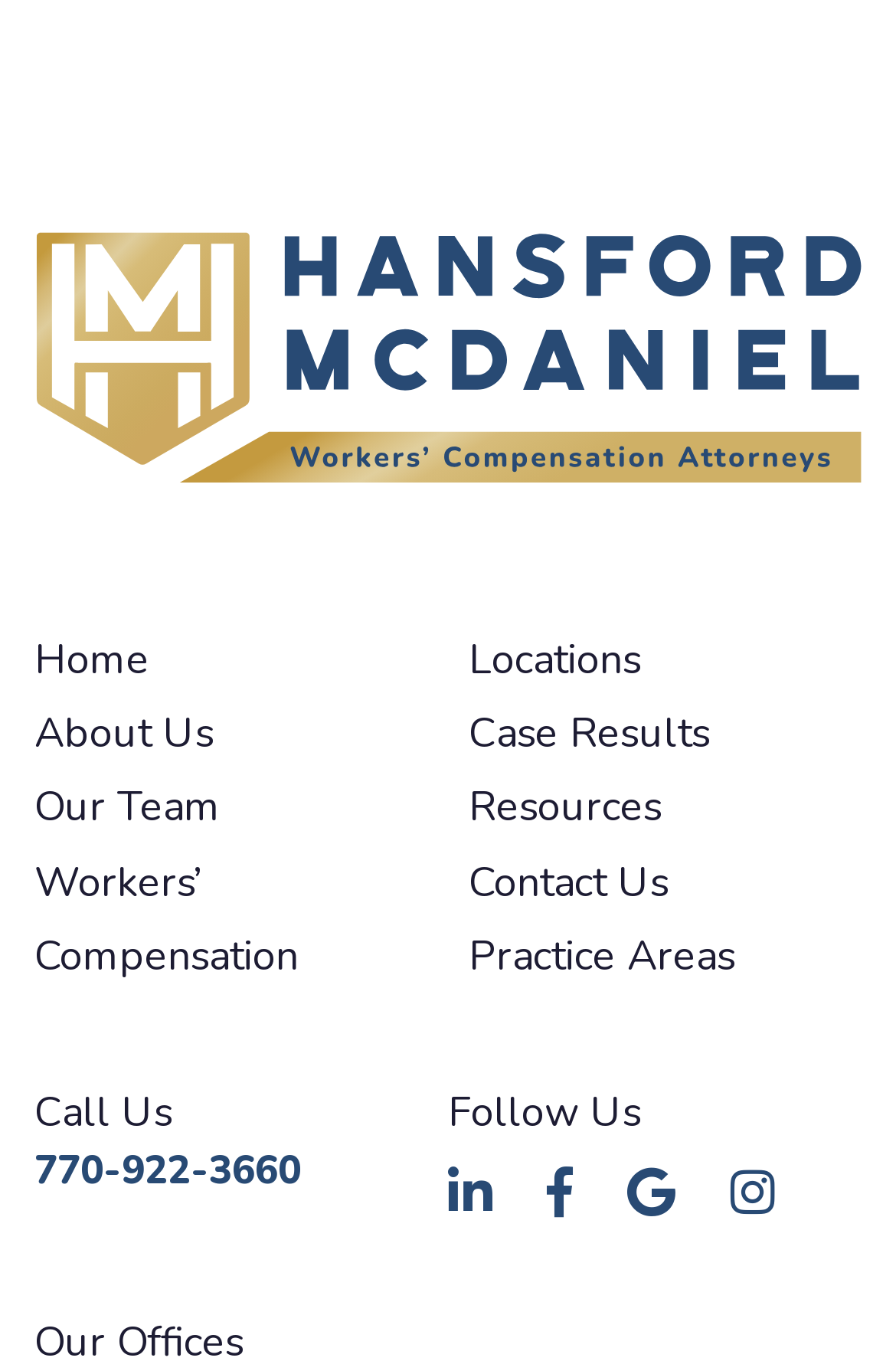Please specify the bounding box coordinates of the clickable region necessary for completing the following instruction: "Click the Home link". The coordinates must consist of four float numbers between 0 and 1, i.e., [left, top, right, bottom].

[0.038, 0.463, 0.167, 0.504]